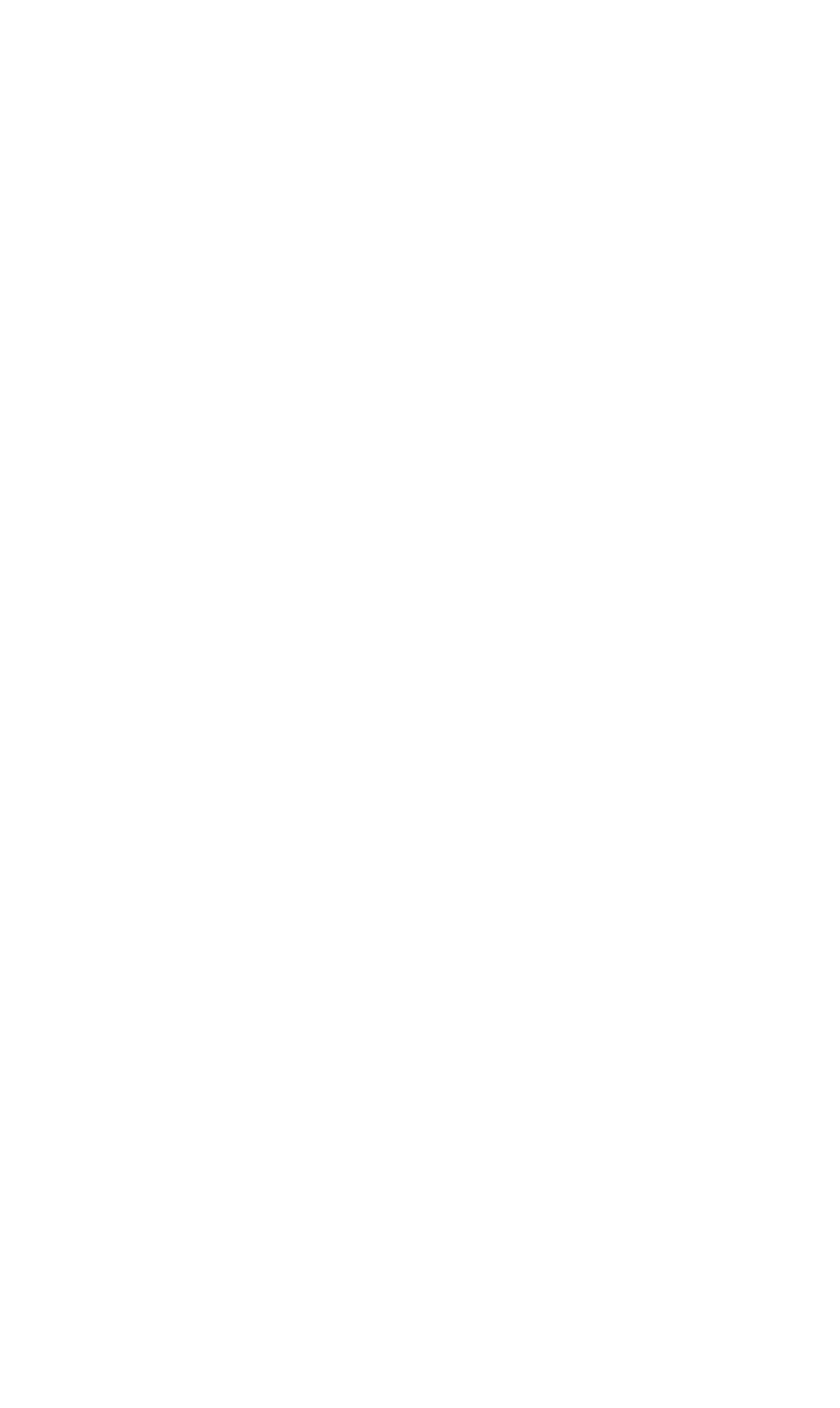Identify the bounding box coordinates of the section to be clicked to complete the task described by the following instruction: "Check Phone number". The coordinates should be four float numbers between 0 and 1, formatted as [left, top, right, bottom].

[0.1, 0.357, 0.451, 0.386]